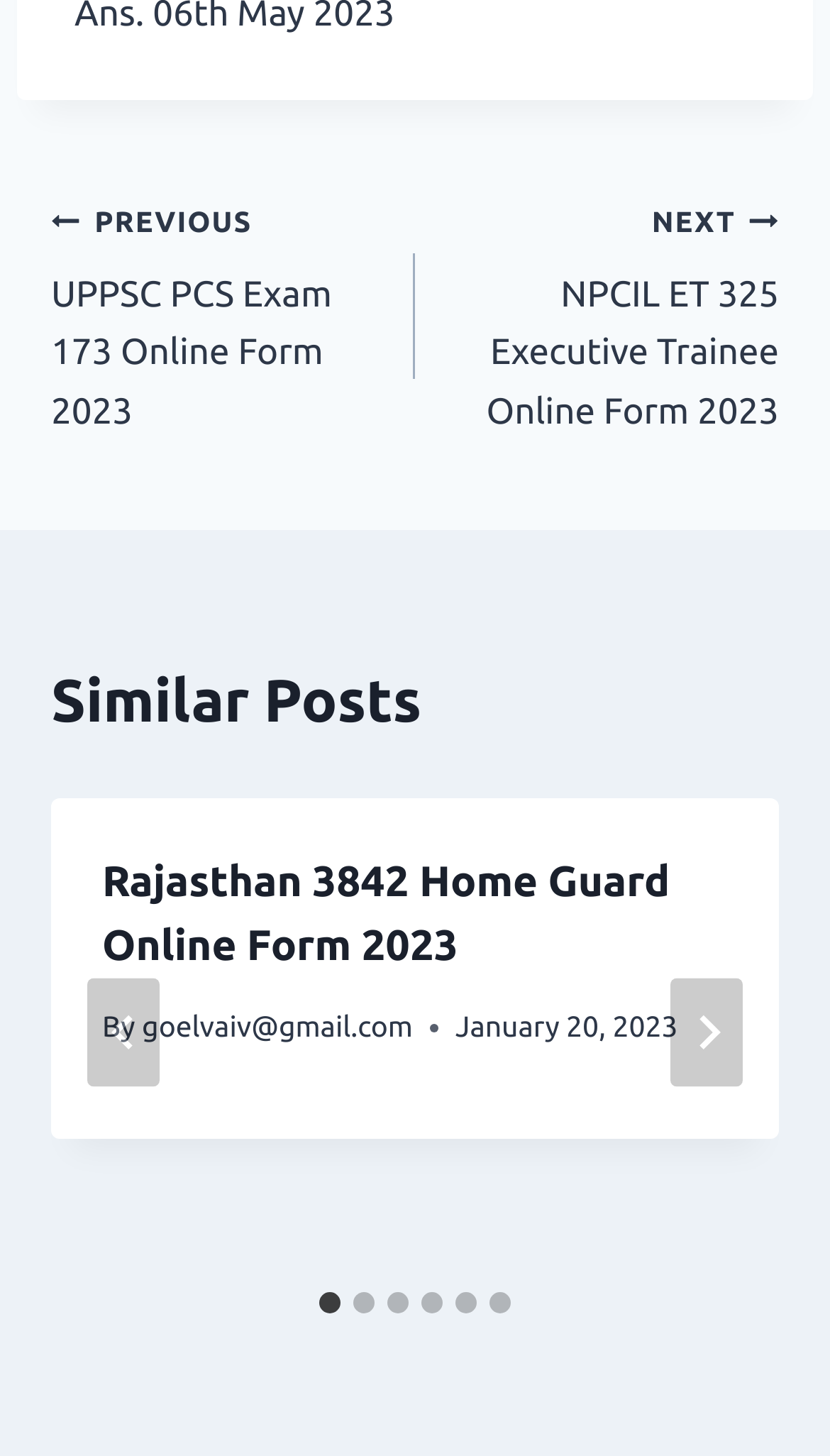What is the date of the first article?
Using the image as a reference, give an elaborate response to the question.

I looked at the article element inside the first tabpanel and found the time element with the text 'January 20, 2023', which is the date of the first article.